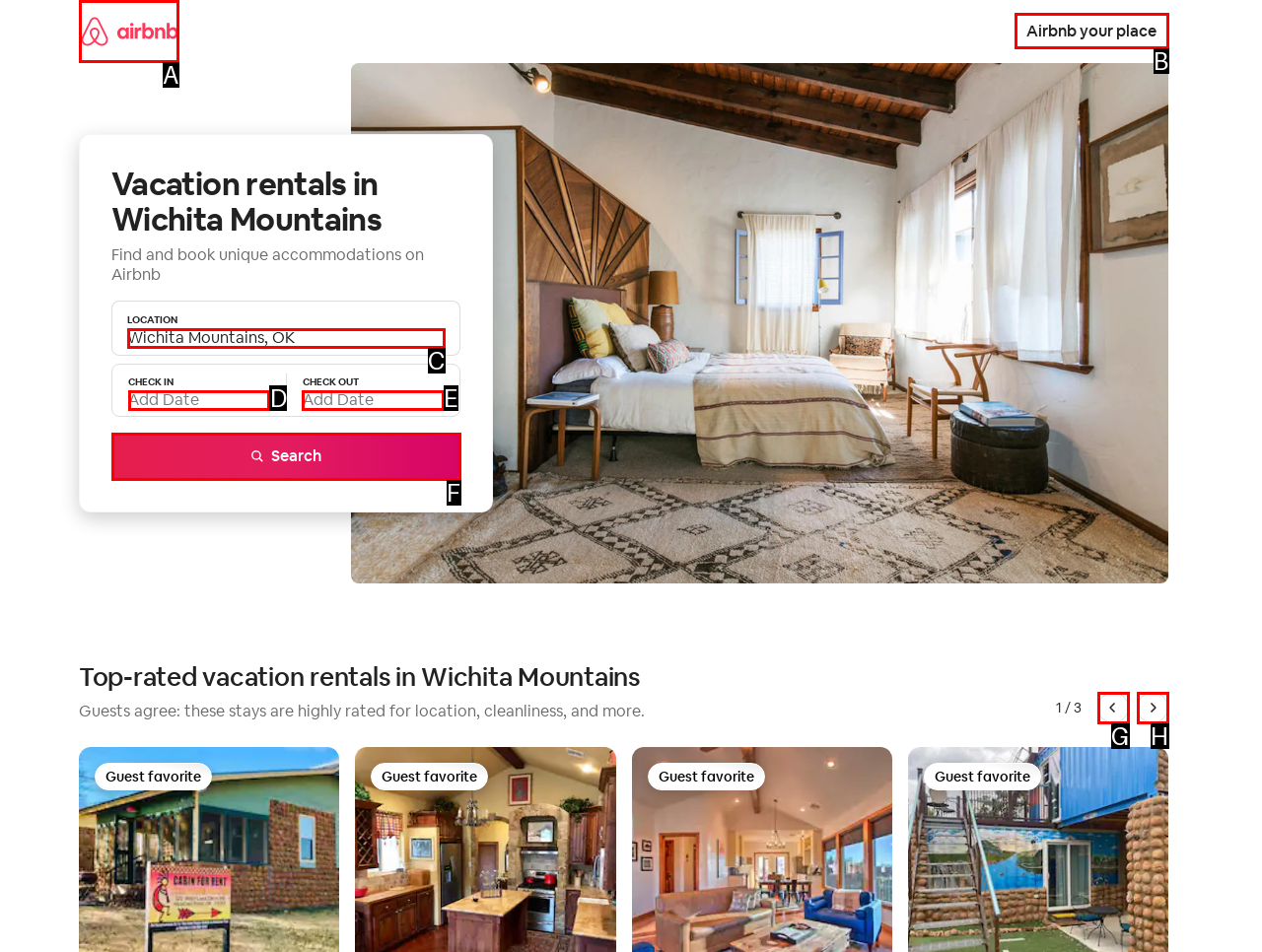Determine which HTML element to click for this task: View next page of results Provide the letter of the selected choice.

H